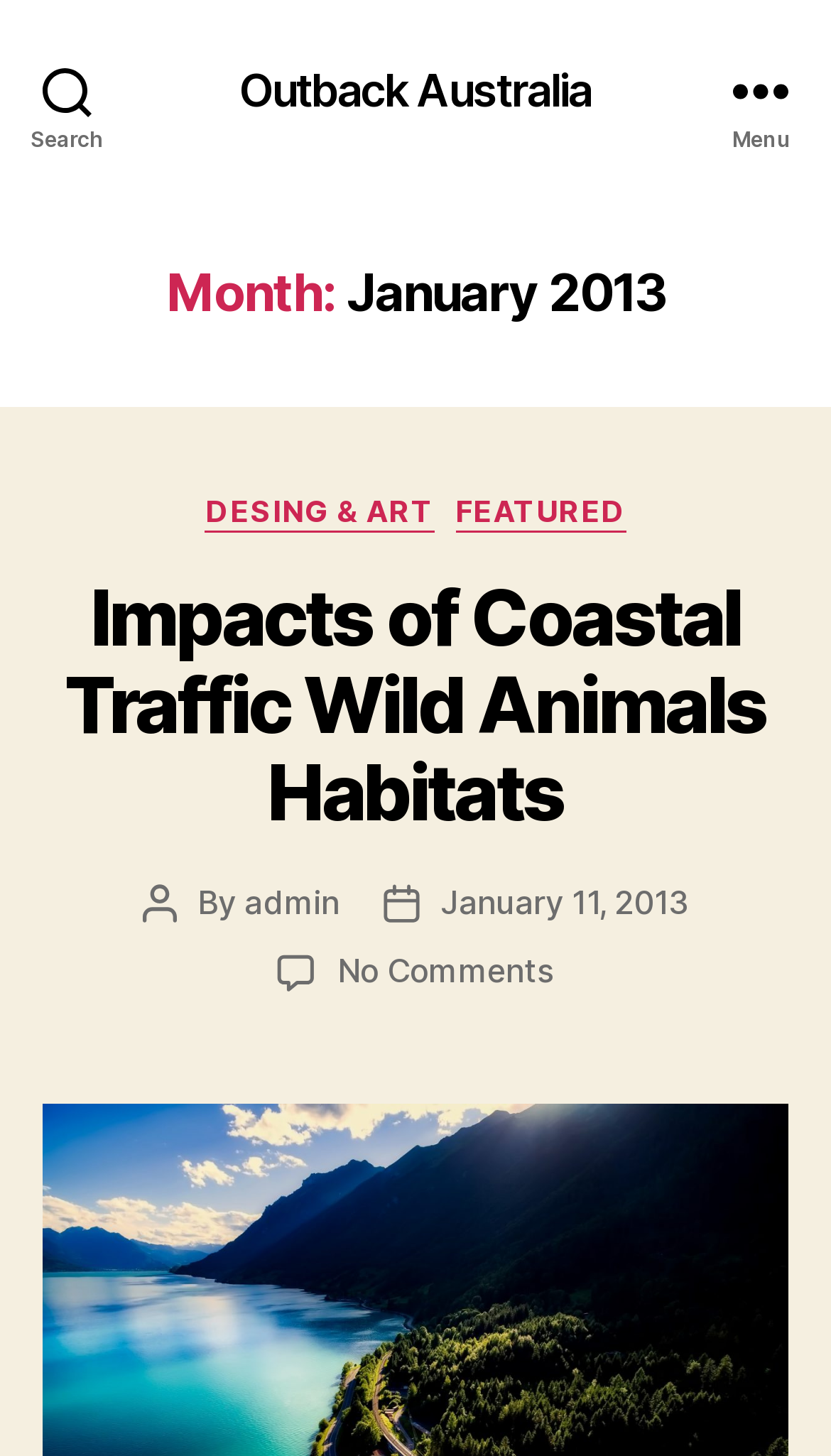Who is the author of the post?
Provide a one-word or short-phrase answer based on the image.

admin